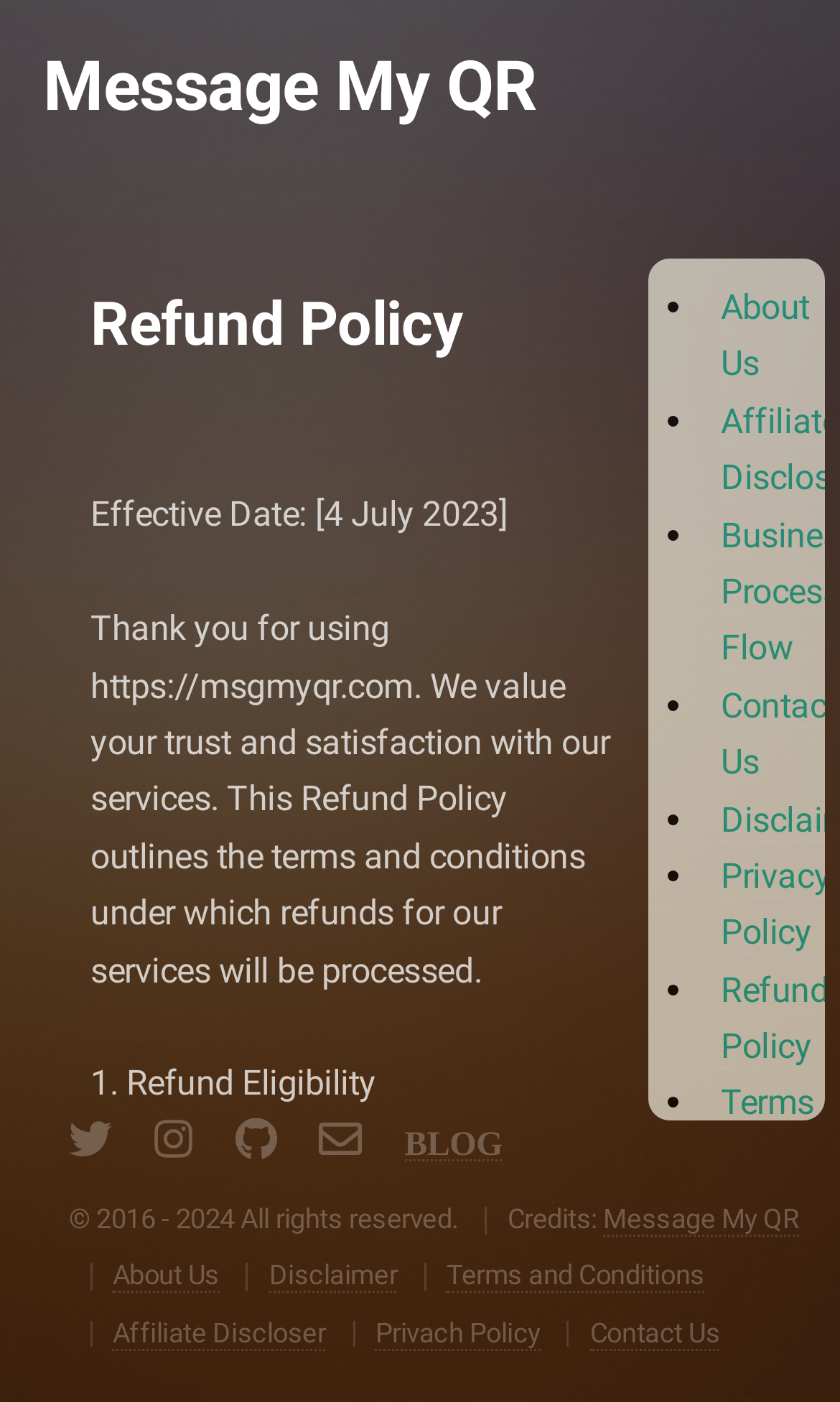Can you provide the bounding box coordinates for the element that should be clicked to implement the instruction: "Click BLOG"?

[0.481, 0.803, 0.598, 0.829]